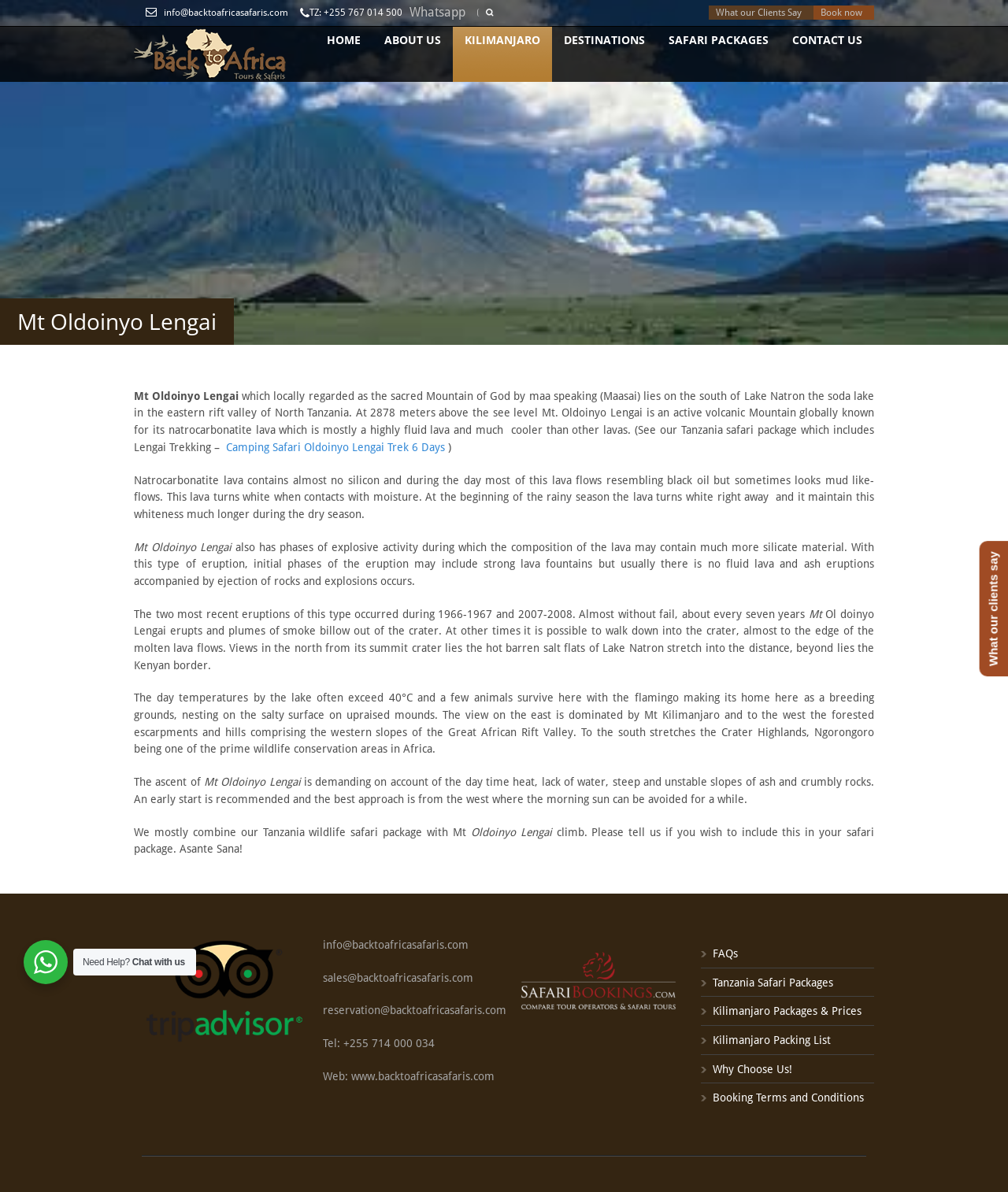Answer succinctly with a single word or phrase:
What is the type of lava that Mt Oldoinyo Lengai is known for?

Natrocarbonatite lava